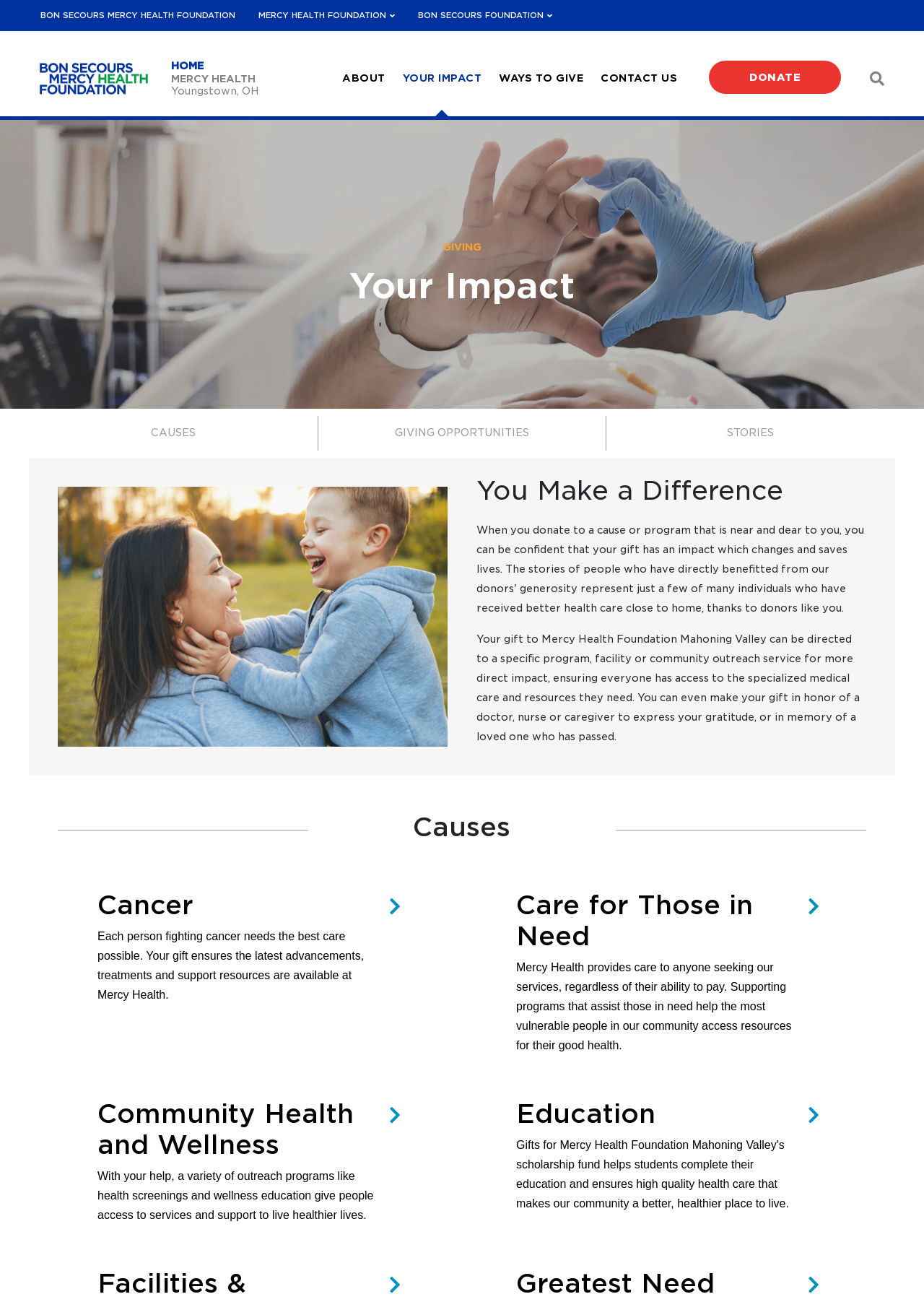Can you show the bounding box coordinates of the region to click on to complete the task described in the instruction: "Click on the 'STORIES' link"?

[0.787, 0.328, 0.838, 0.337]